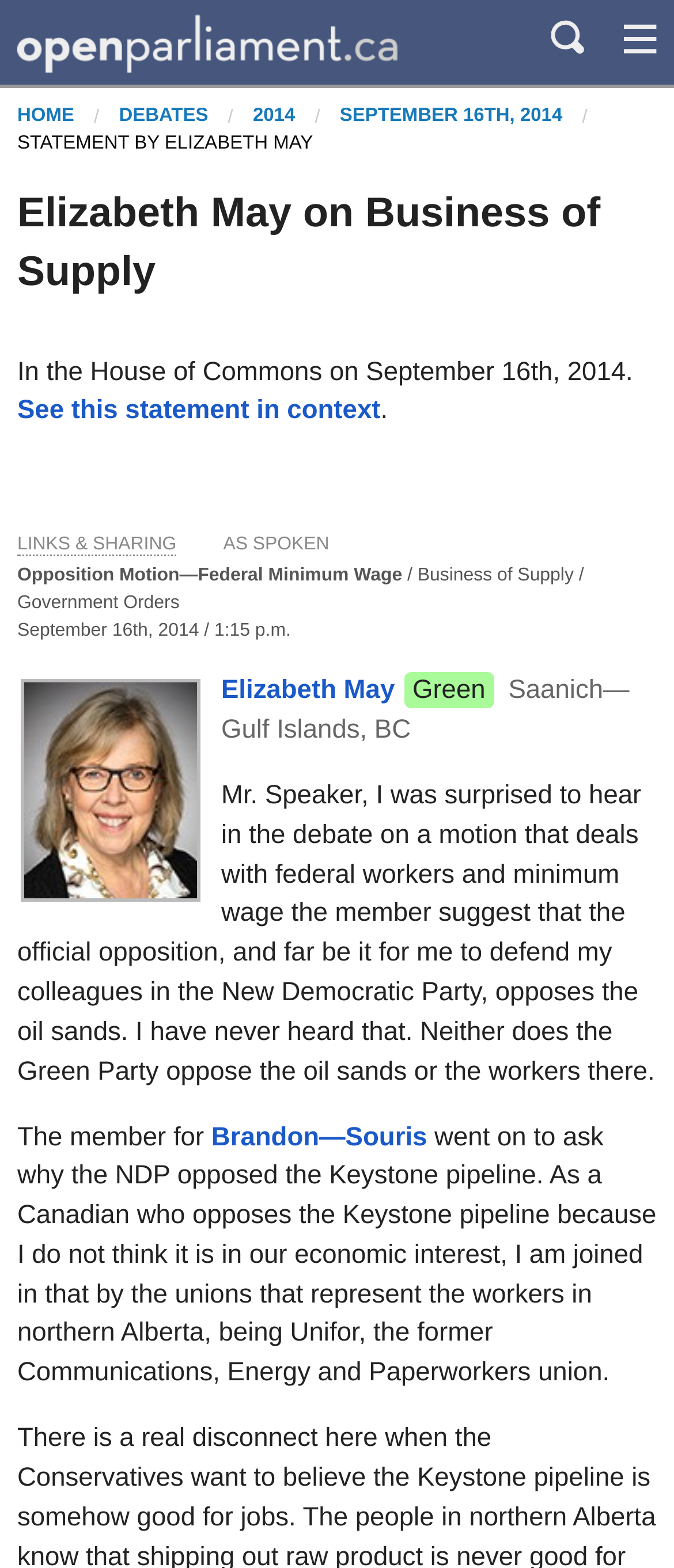Determine the coordinates of the bounding box for the clickable area needed to execute this instruction: "visit Elizabeth May's page".

[0.328, 0.431, 0.597, 0.45]